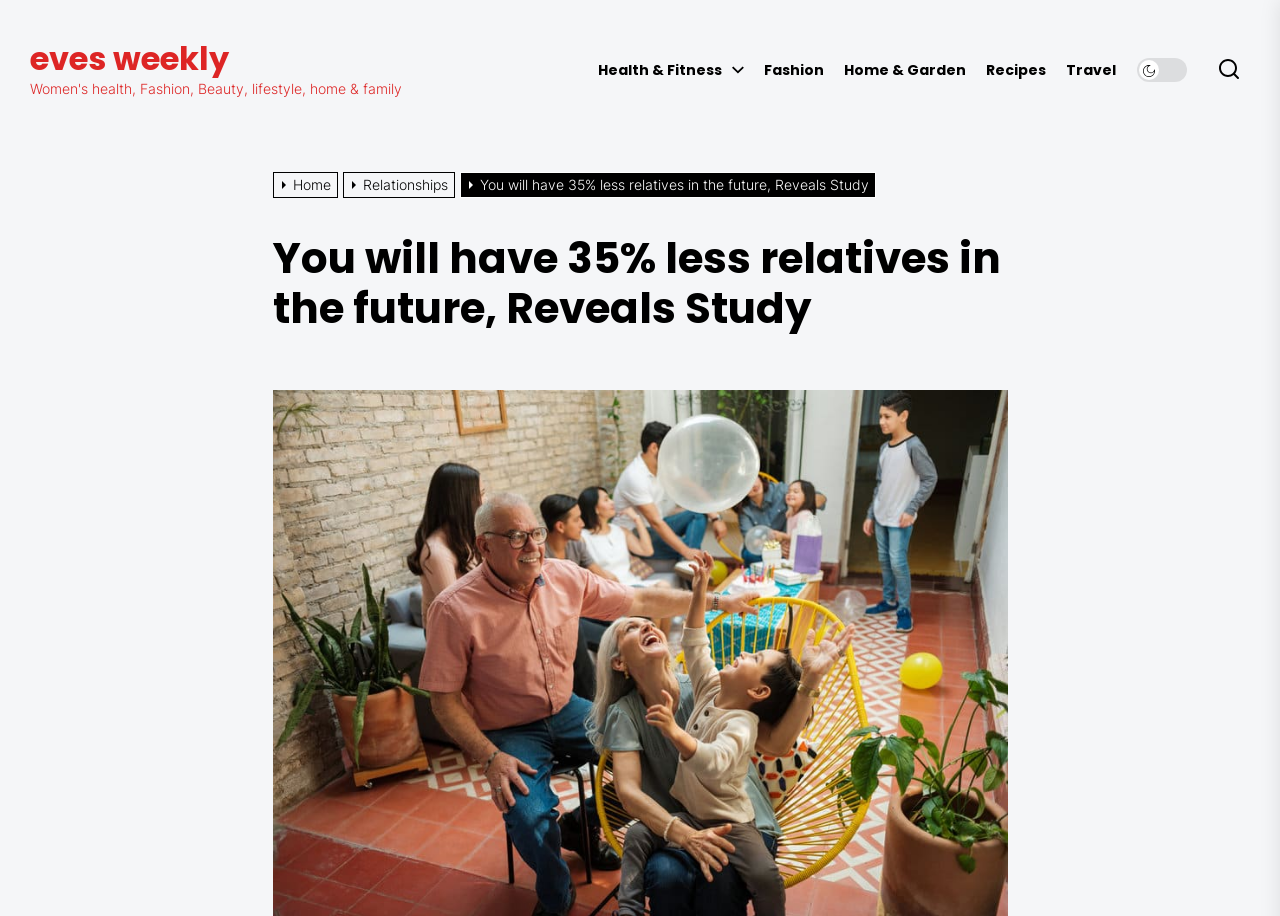Determine the bounding box coordinates of the clickable region to carry out the instruction: "go to eves weekly".

[0.023, 0.039, 0.179, 0.088]